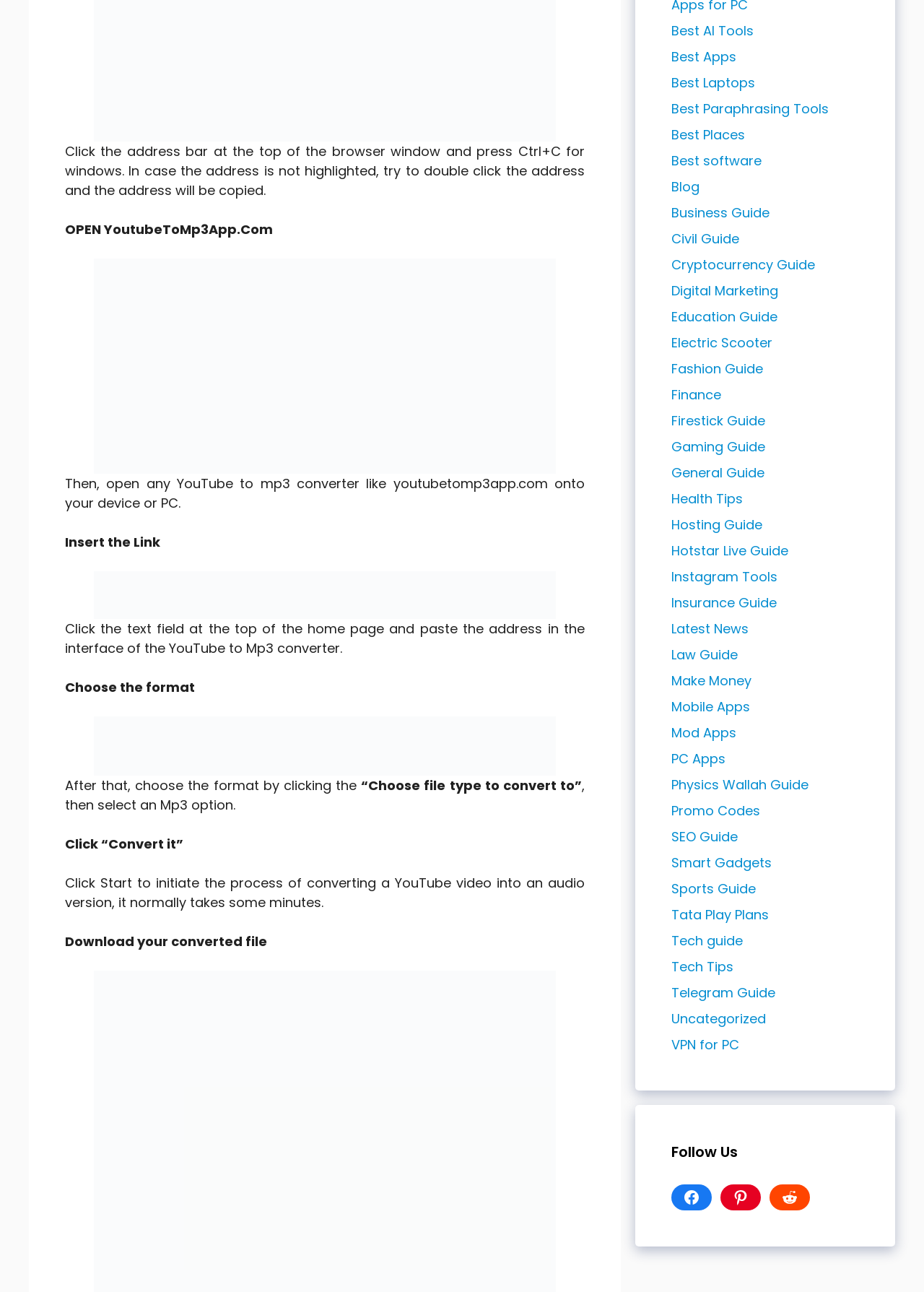Highlight the bounding box coordinates of the element you need to click to perform the following instruction: "Follow Us on Facebook."

[0.727, 0.917, 0.77, 0.937]